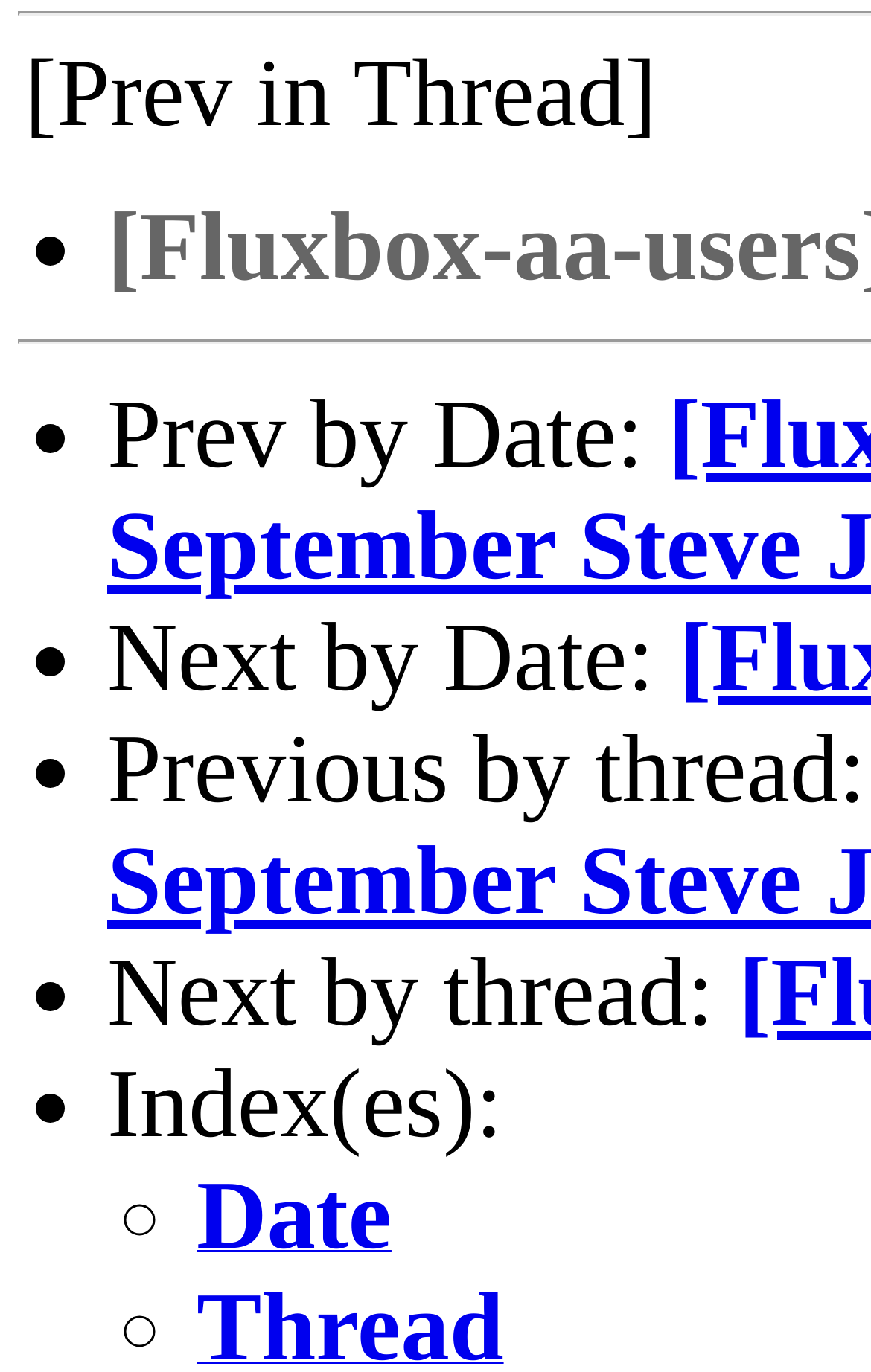What is the text next to the third list marker?
From the image, respond with a single word or phrase.

Next by Date: